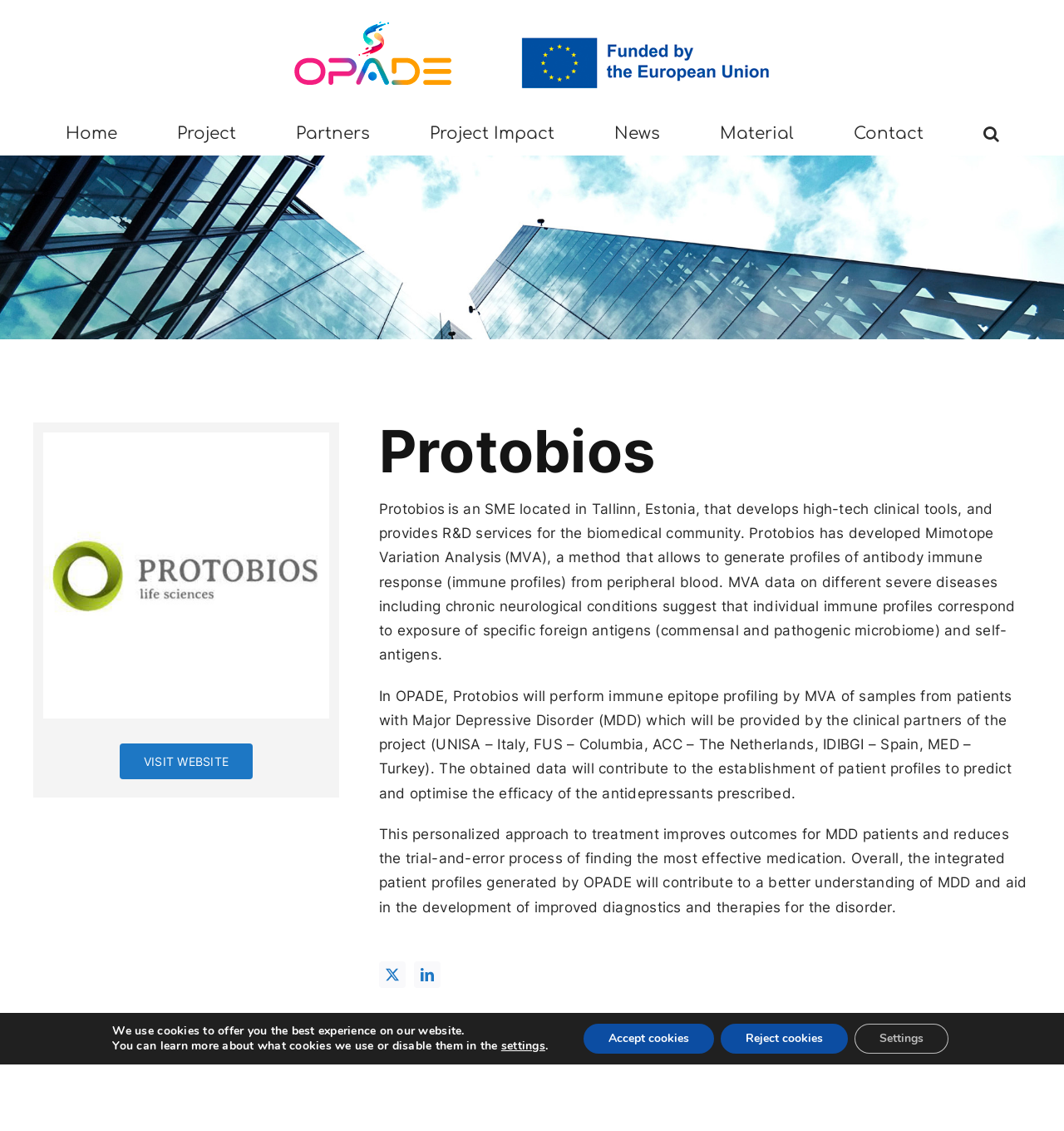Observe the image and answer the following question in detail: What social media platforms are linked?

The webpage contains links to Protobios' Twitter and LinkedIn profiles, allowing users to connect with the company on these social media platforms.